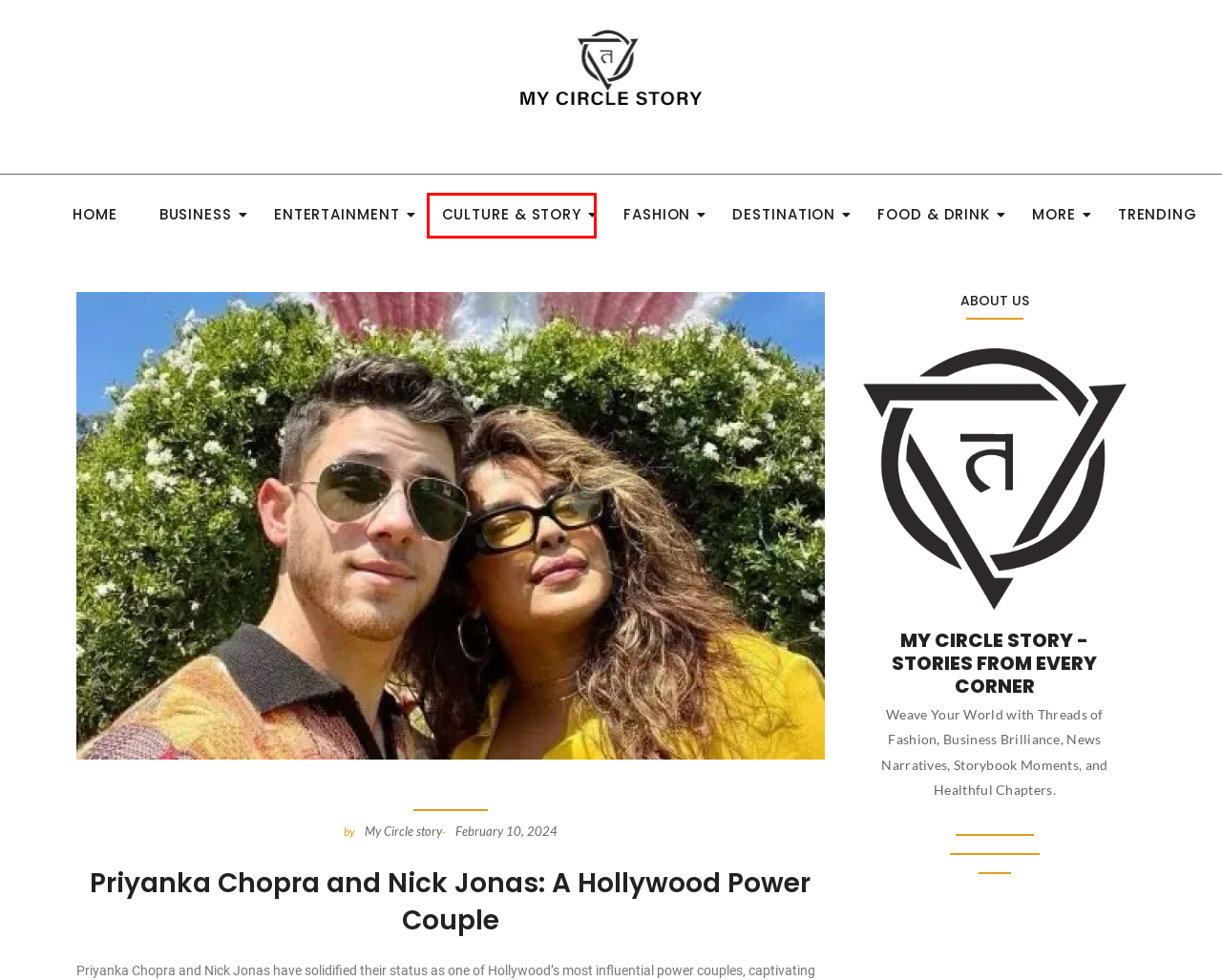Observe the provided screenshot of a webpage that has a red rectangle bounding box. Determine the webpage description that best matches the new webpage after clicking the element inside the red bounding box. Here are the candidates:
A. MORE - My Circle Story - Stories of Business, Fashion, Destination and Trends
B. FASHION - My Circle Story - Stories of Business, Fashion, Destination and Trends
C. FOOD AND DRINK - My Circle Story - Stories of Business, Fashion, Destination and Trends
D. DESTINATION - My Circle Story - Stories of Business, Fashion, Destination and Trends
E. ENTERTAINMENT - My Circle Story - Stories of Business, Fashion, Destination and Trends
F. My Circle Story - Stories of Business, Entertainment and Trends
G. ABOUT US - My Circle Story - Stories of Business, Fashion, Destination and Trends
H. CULTURE & STORY - My Circle Story - Stories of Business, Fashion, Destination and Trends

H